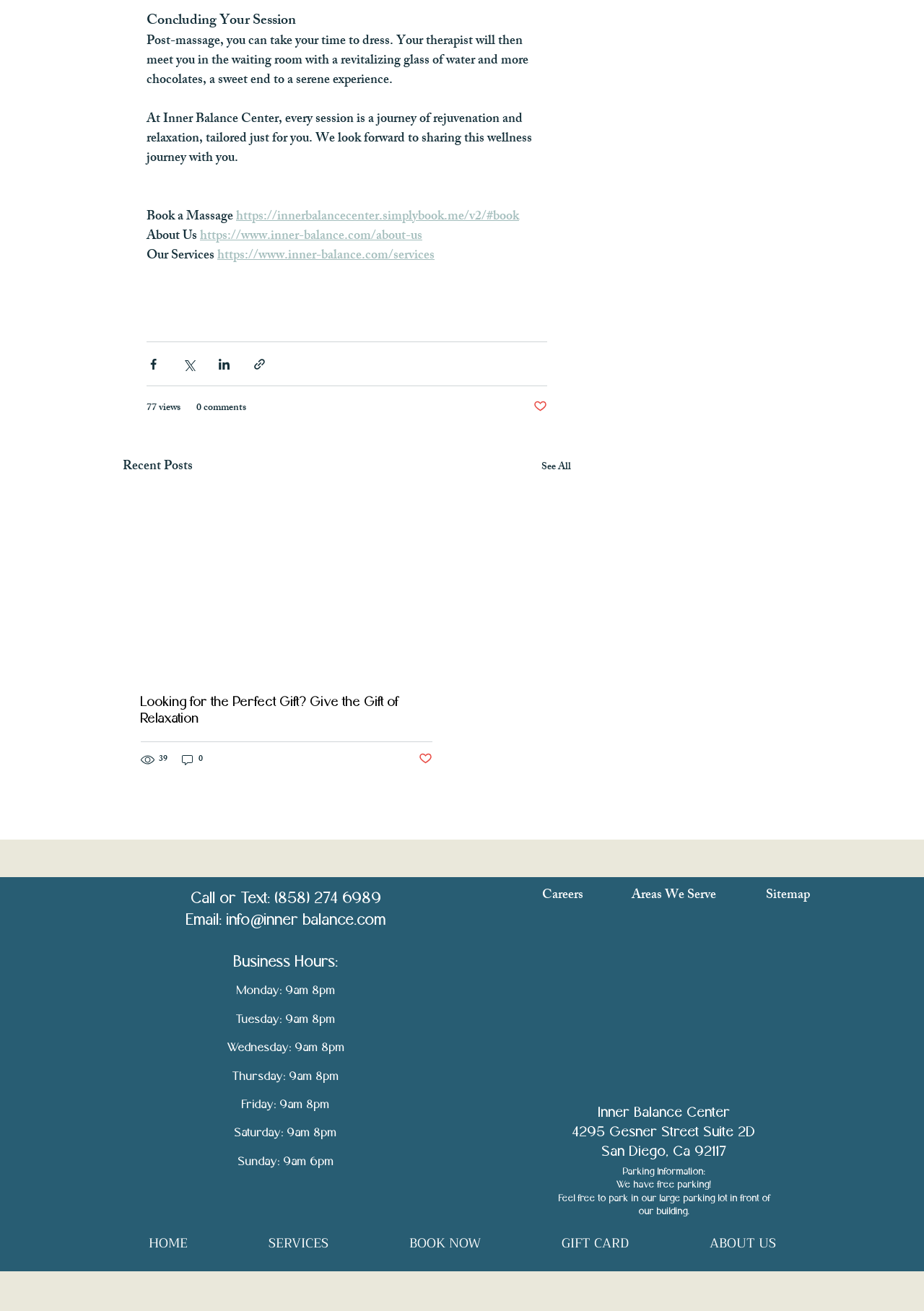Find and indicate the bounding box coordinates of the region you should select to follow the given instruction: "Book a massage".

[0.255, 0.157, 0.562, 0.175]